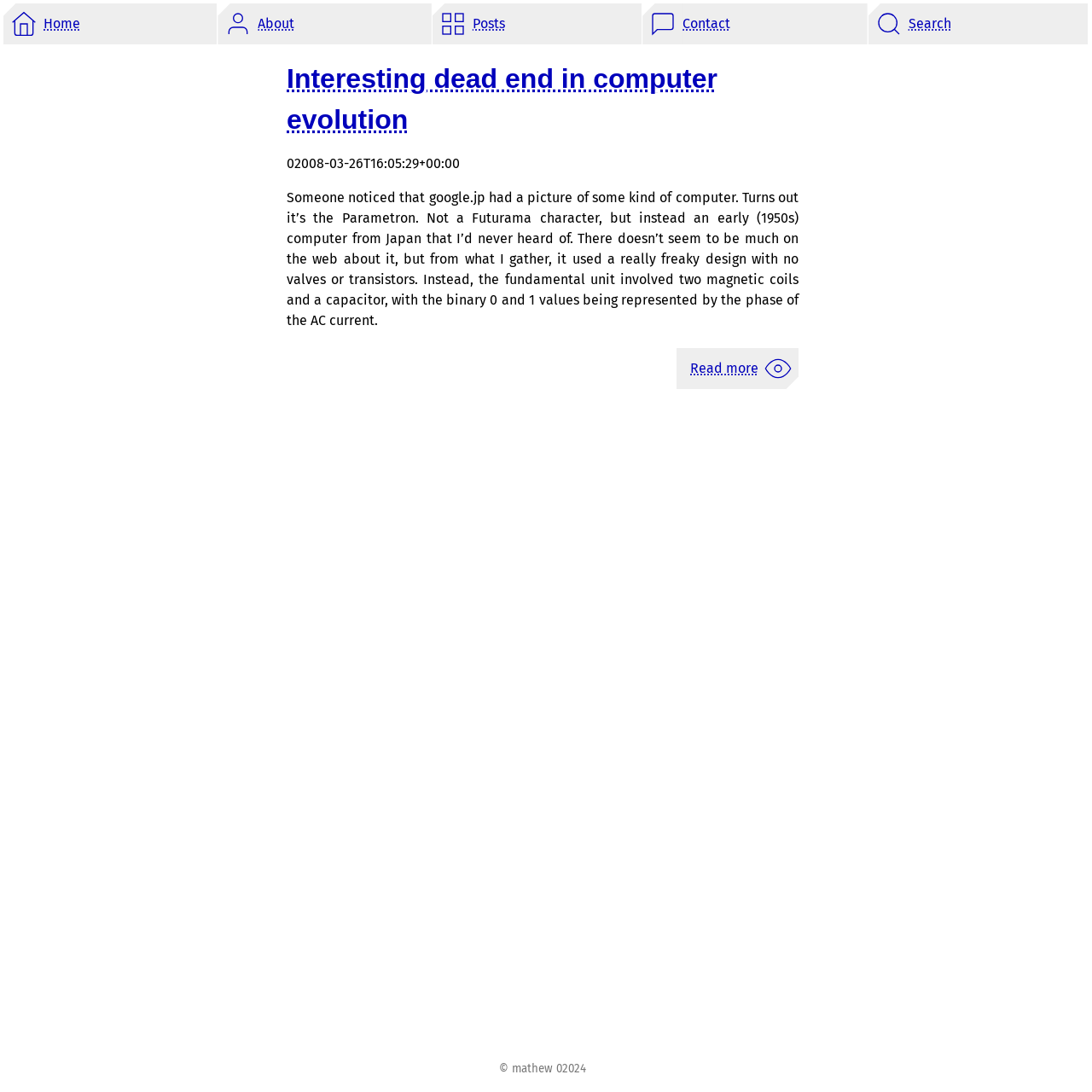What is the main topic of the article?
Answer the question with a detailed and thorough explanation.

The main topic of the article can be determined by reading the heading 'Interesting dead end in computer evolution' and the subsequent text, which discusses the Parametron, an early computer from Japan.